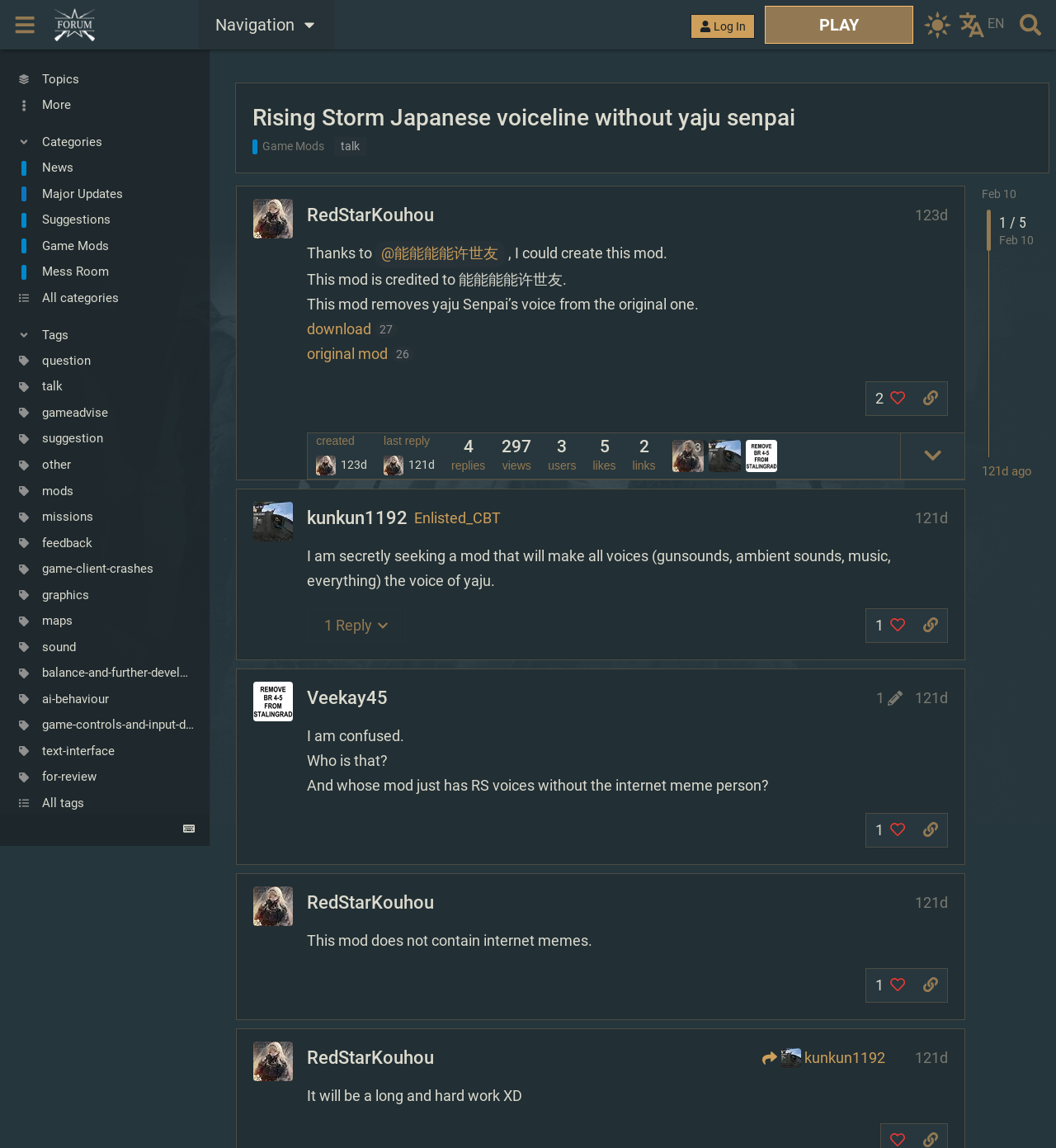Based on the description "original mod 26", find the bounding box of the specified UI element.

[0.291, 0.3, 0.392, 0.315]